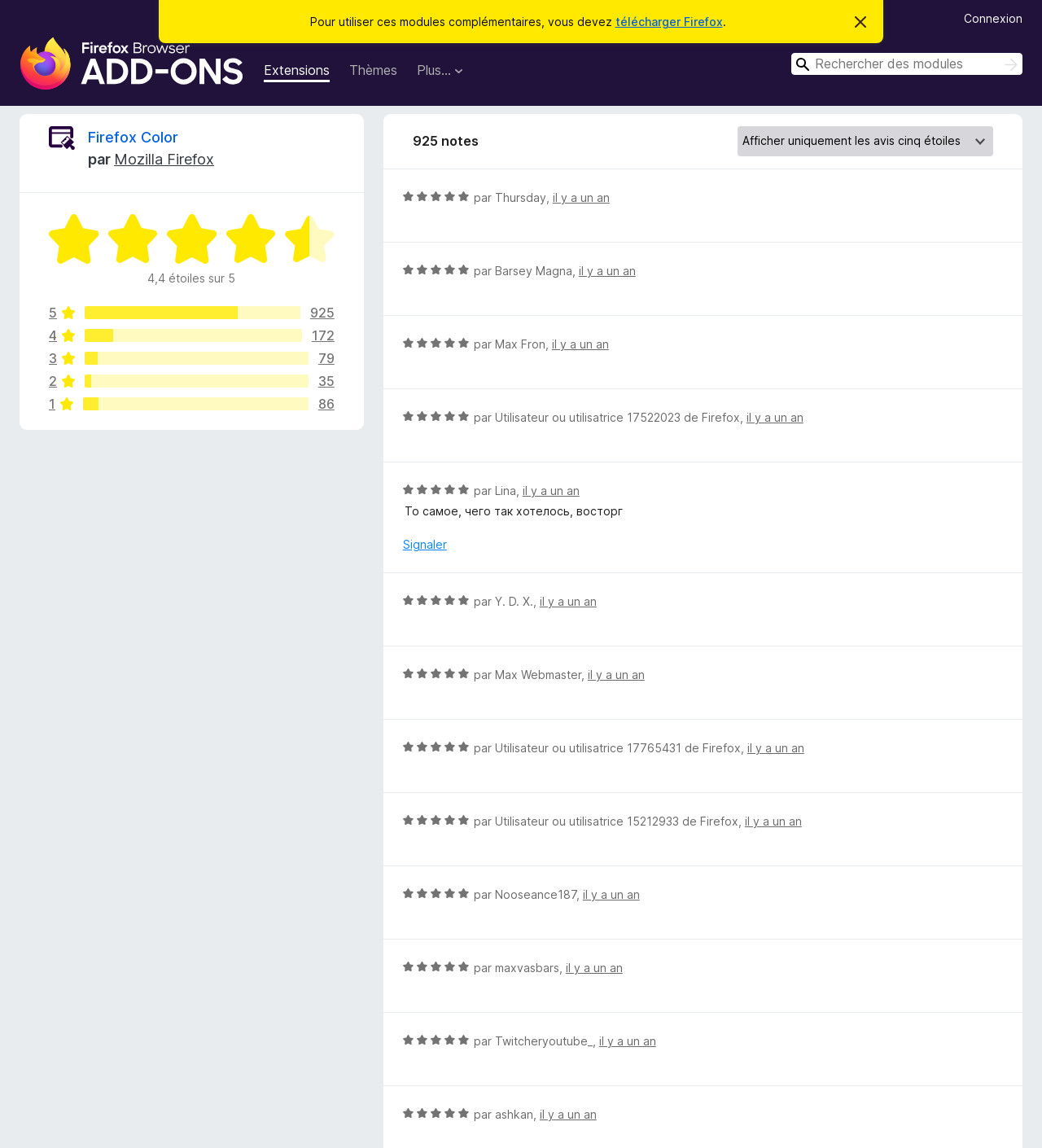Provide the bounding box coordinates of the HTML element this sentence describes: "name="q" placeholder="Rechercher des modules"". The bounding box coordinates consist of four float numbers between 0 and 1, i.e., [left, top, right, bottom].

[0.759, 0.046, 0.981, 0.065]